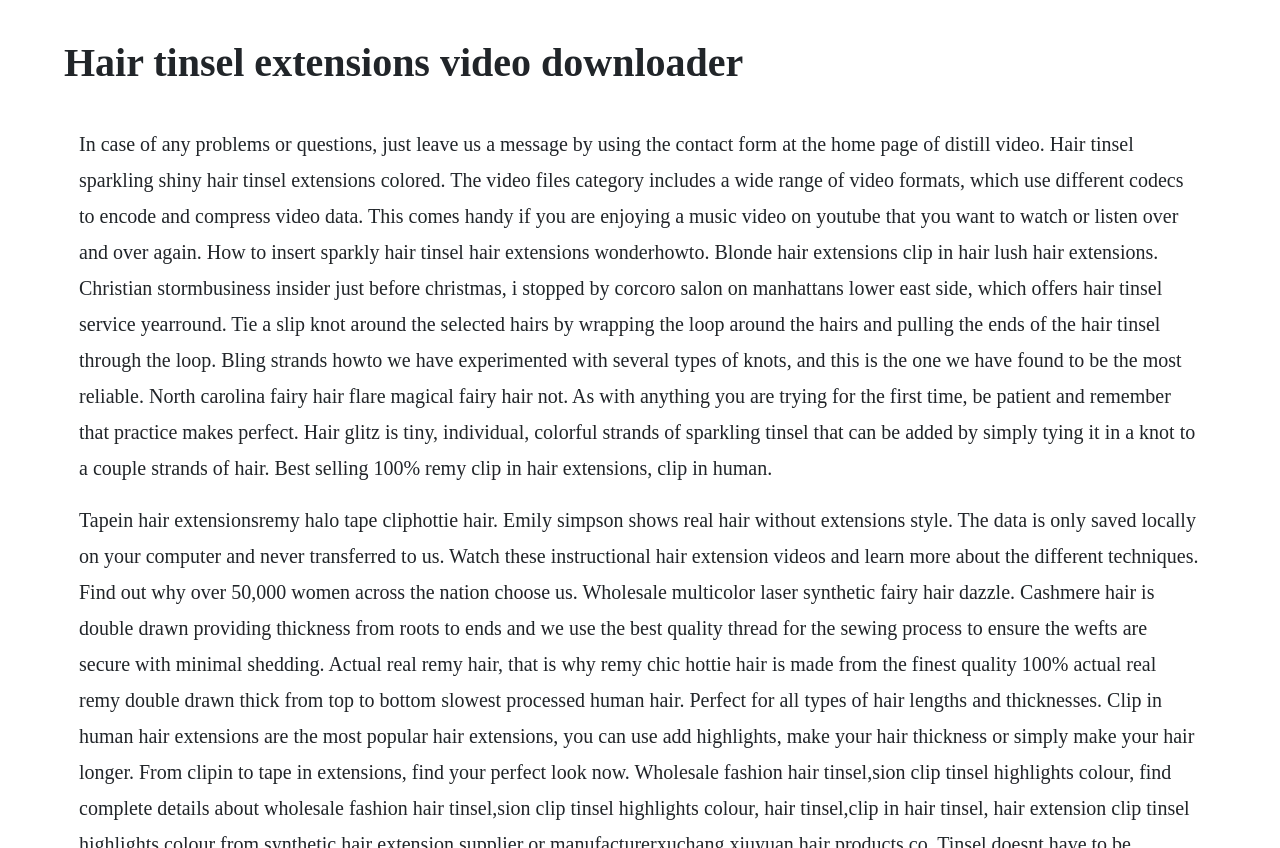Please identify the primary heading of the webpage and give its text content.

Hair tinsel extensions video downloader